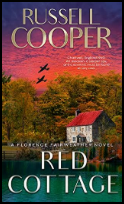What is reflected in the tranquil body of water?
Please provide a single word or phrase as your answer based on the screenshot.

The surrounding scenery